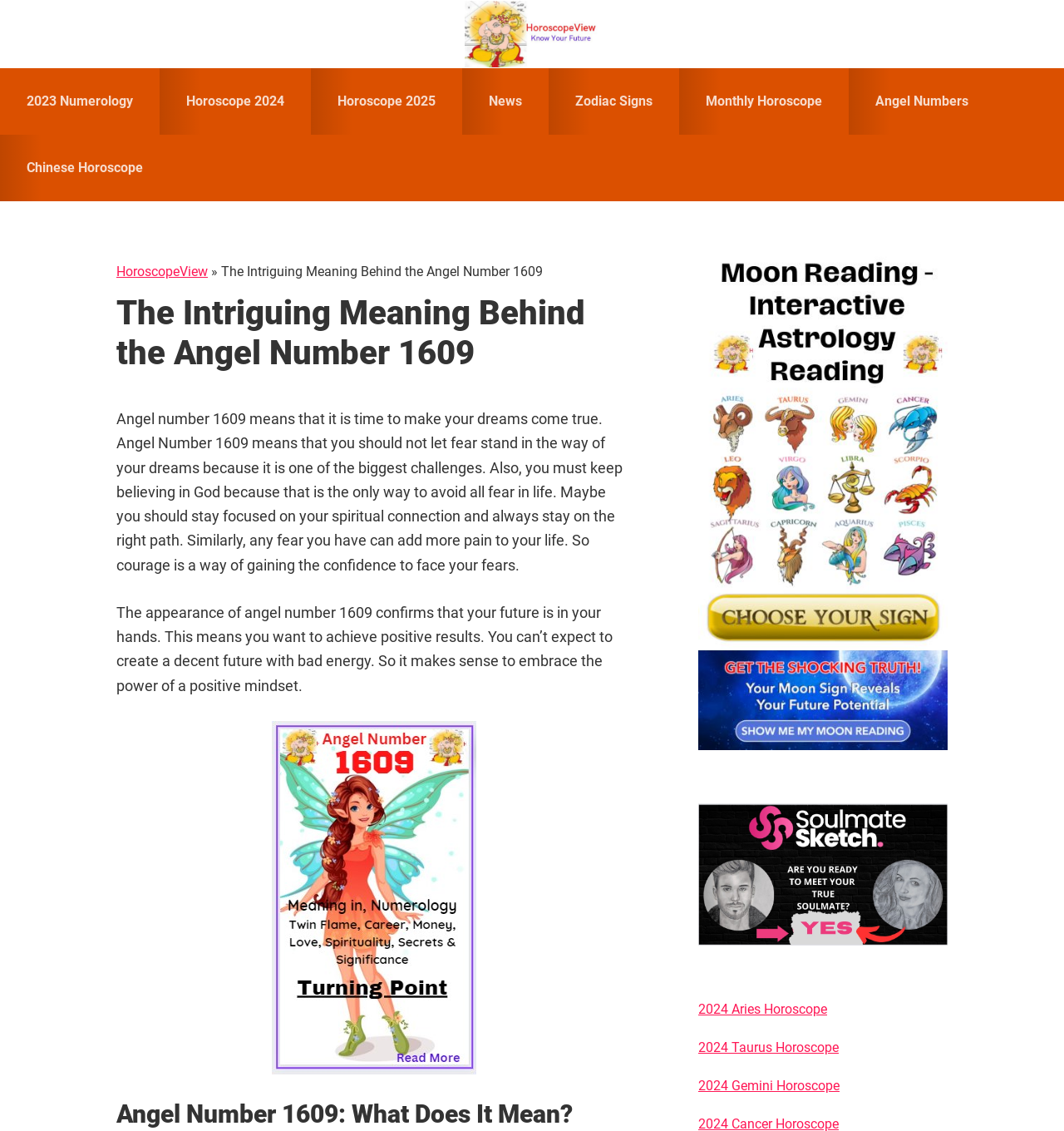What is the main topic of this webpage?
Could you give a comprehensive explanation in response to this question?

Based on the webpage content, the main topic is about the meaning and significance of Angel Number 1609, which is discussed in detail in the article.